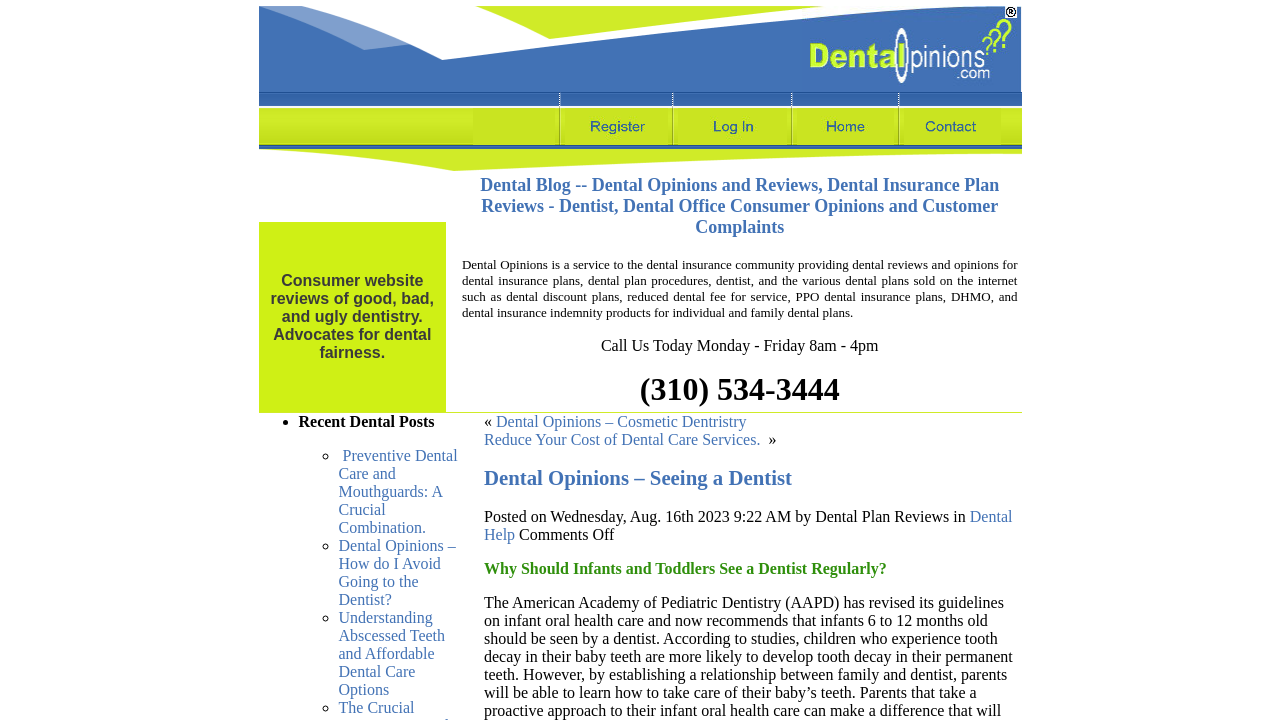What is the purpose of Dental Opinions?
Examine the screenshot and reply with a single word or phrase.

Advocates for dental fairness